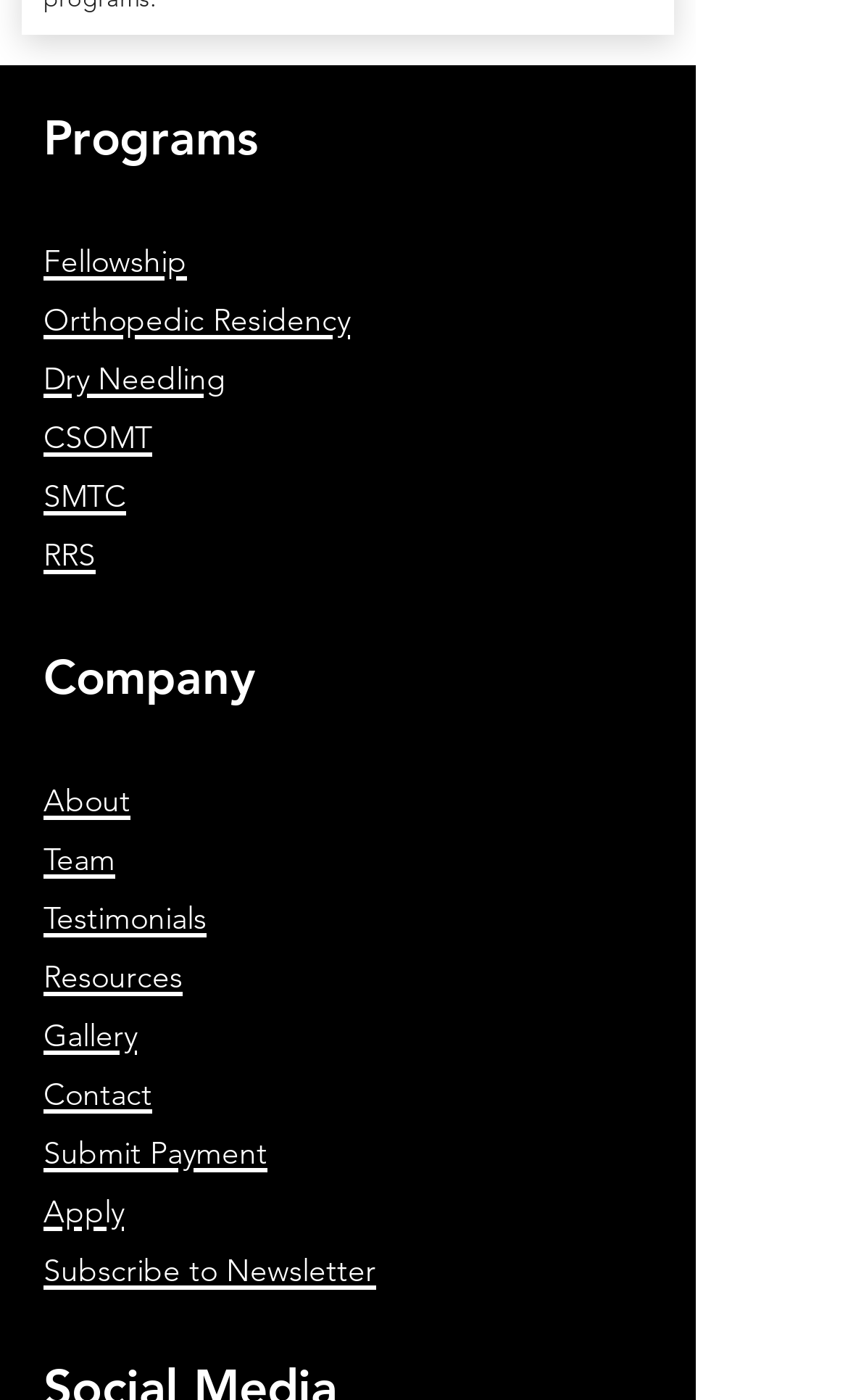Bounding box coordinates should be in the format (top-left x, top-left y, bottom-right x, bottom-right y) and all values should be floating point numbers between 0 and 1. Determine the bounding box coordinate for the UI element described as: Subscribe to Newsletter

[0.051, 0.882, 0.444, 0.922]